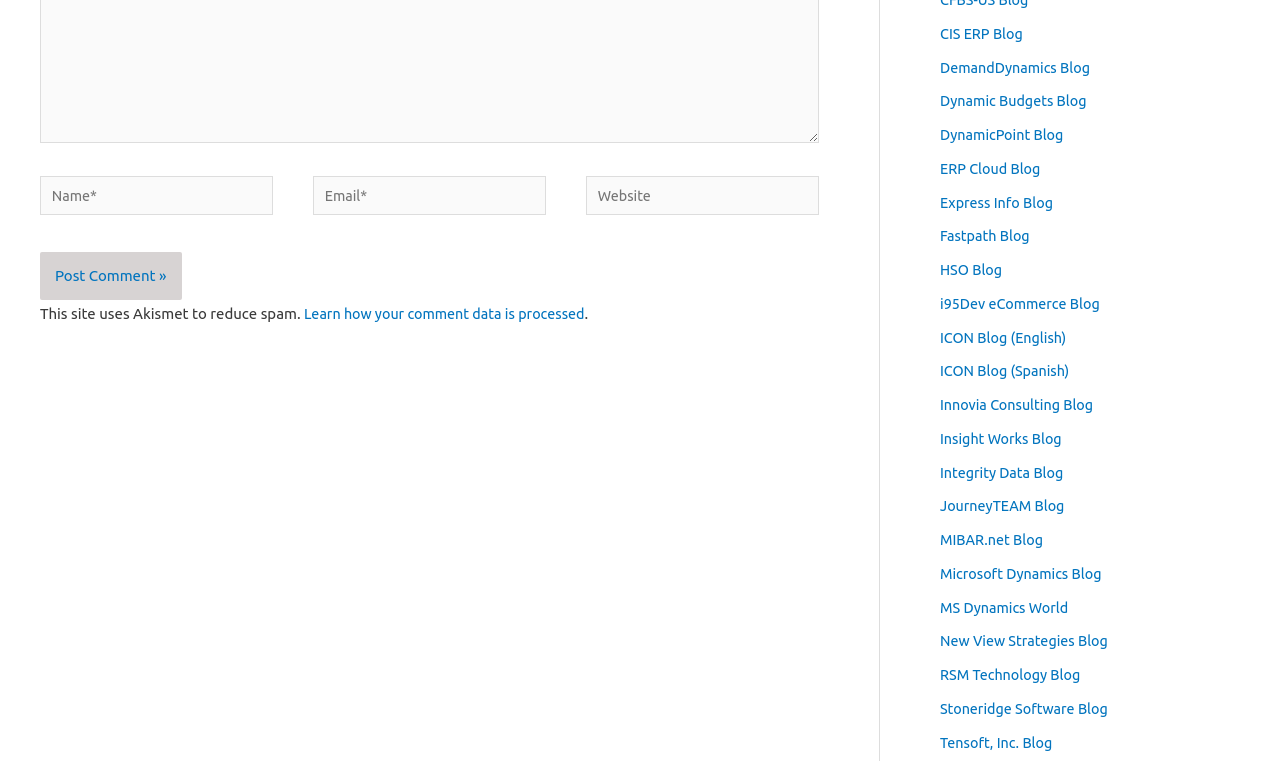Determine the bounding box coordinates for the area you should click to complete the following instruction: "Enter your name".

[0.031, 0.247, 0.213, 0.302]